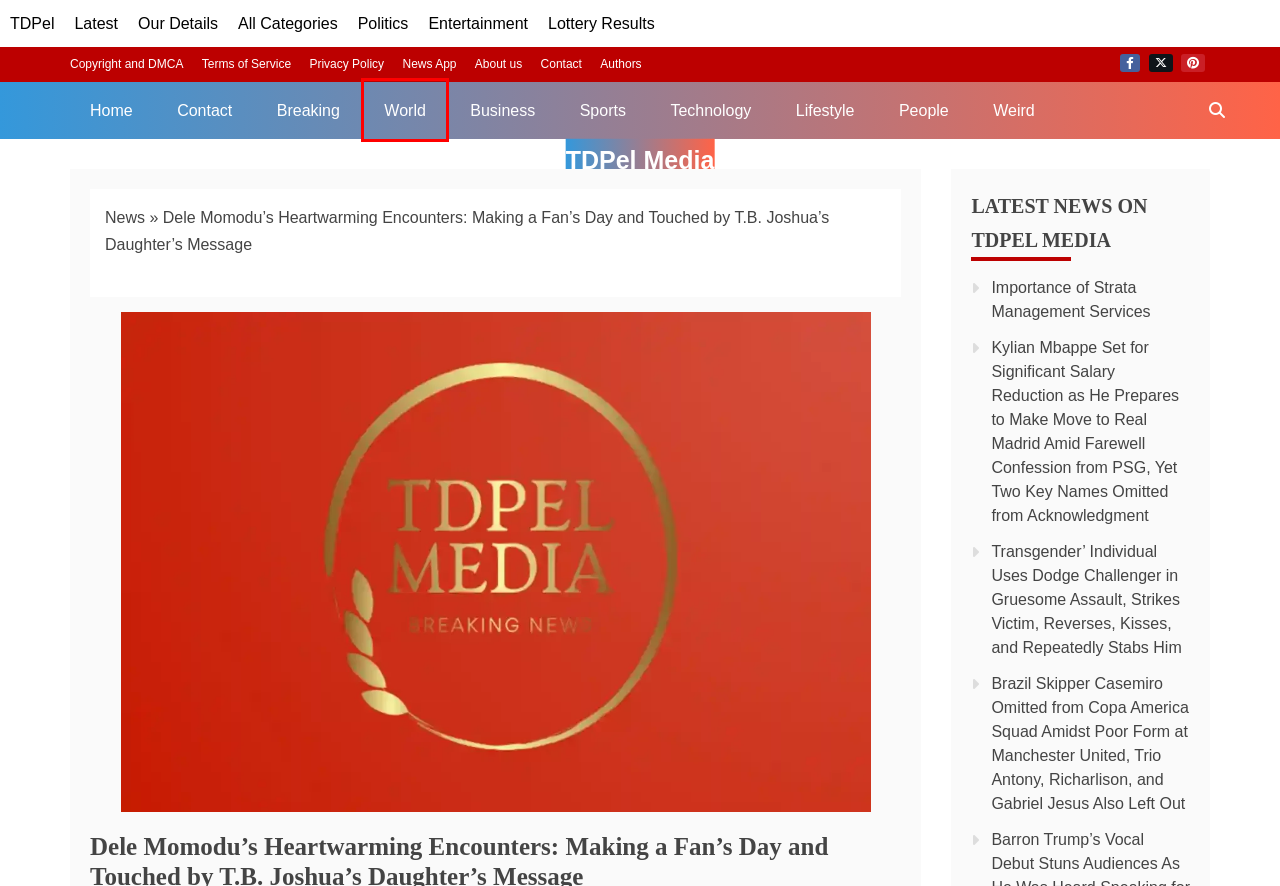Given a screenshot of a webpage with a red bounding box, please pick the webpage description that best fits the new webpage after clicking the element inside the bounding box. Here are the candidates:
A. Importance Of Strata Management Services - TDPel Media
B. Breaking News - TDPel Media
C. Breaking News On TDPel Media
D. Politics - TDPel Media
E. Business News - TDPel Media
F. World News - TDPel Media
G. News - TDPel Media
H. Lottery News - TDPel Media

F